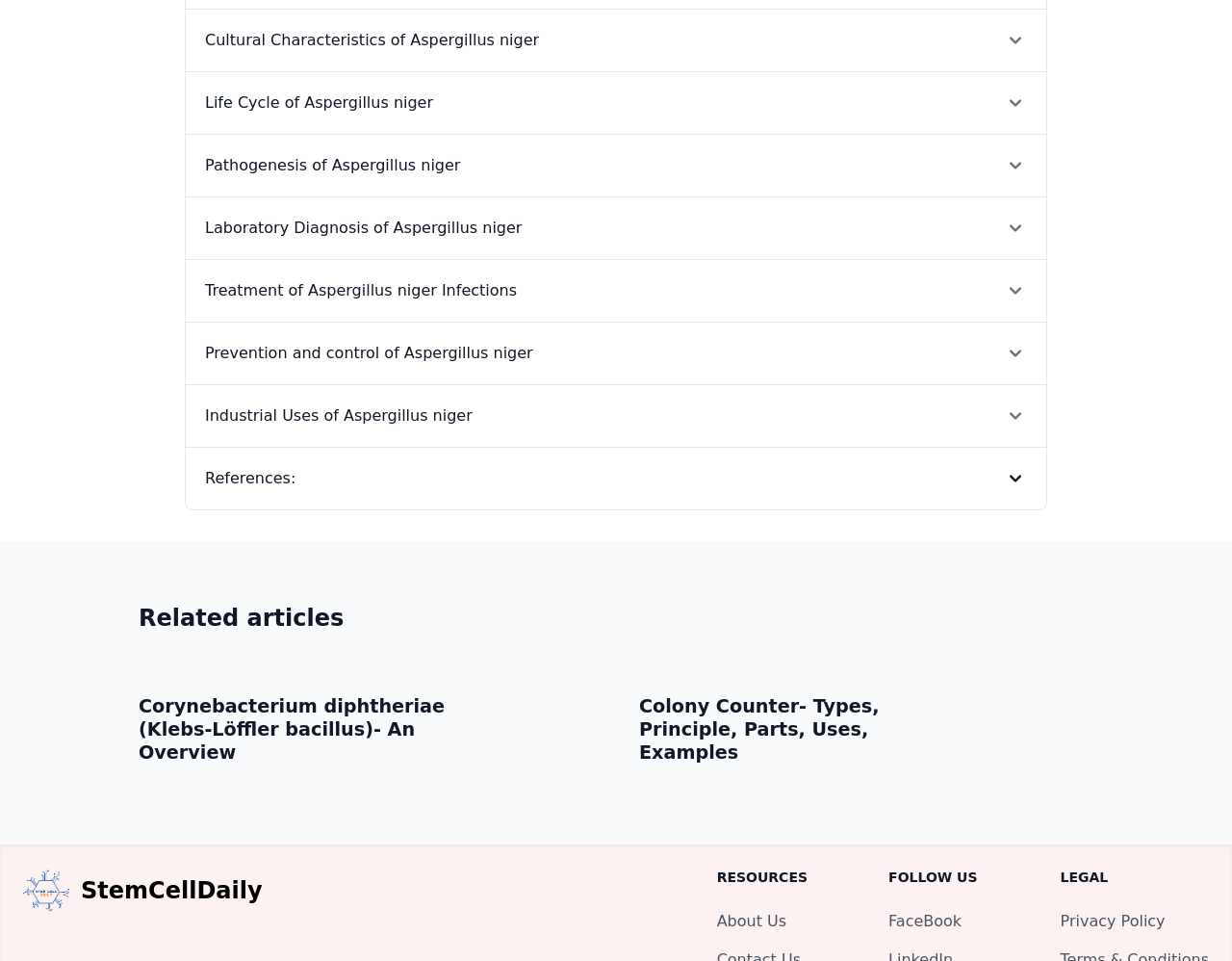Can you show the bounding box coordinates of the region to click on to complete the task described in the instruction: "Visit the About Us page"?

[0.582, 0.949, 0.638, 0.968]